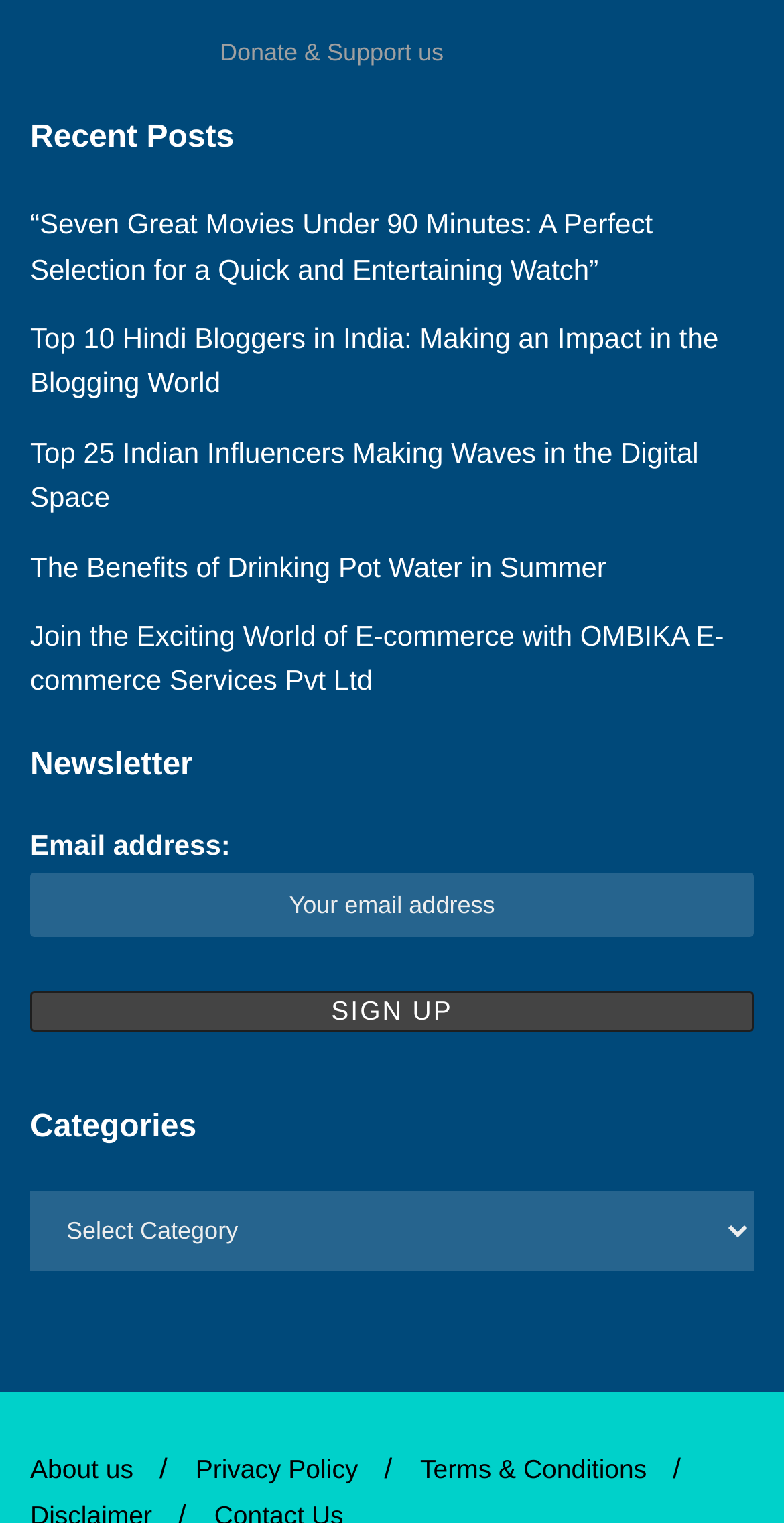Please determine the bounding box coordinates of the element to click in order to execute the following instruction: "Subscribe to the newsletter". The coordinates should be four float numbers between 0 and 1, specified as [left, top, right, bottom].

[0.038, 0.65, 0.962, 0.678]